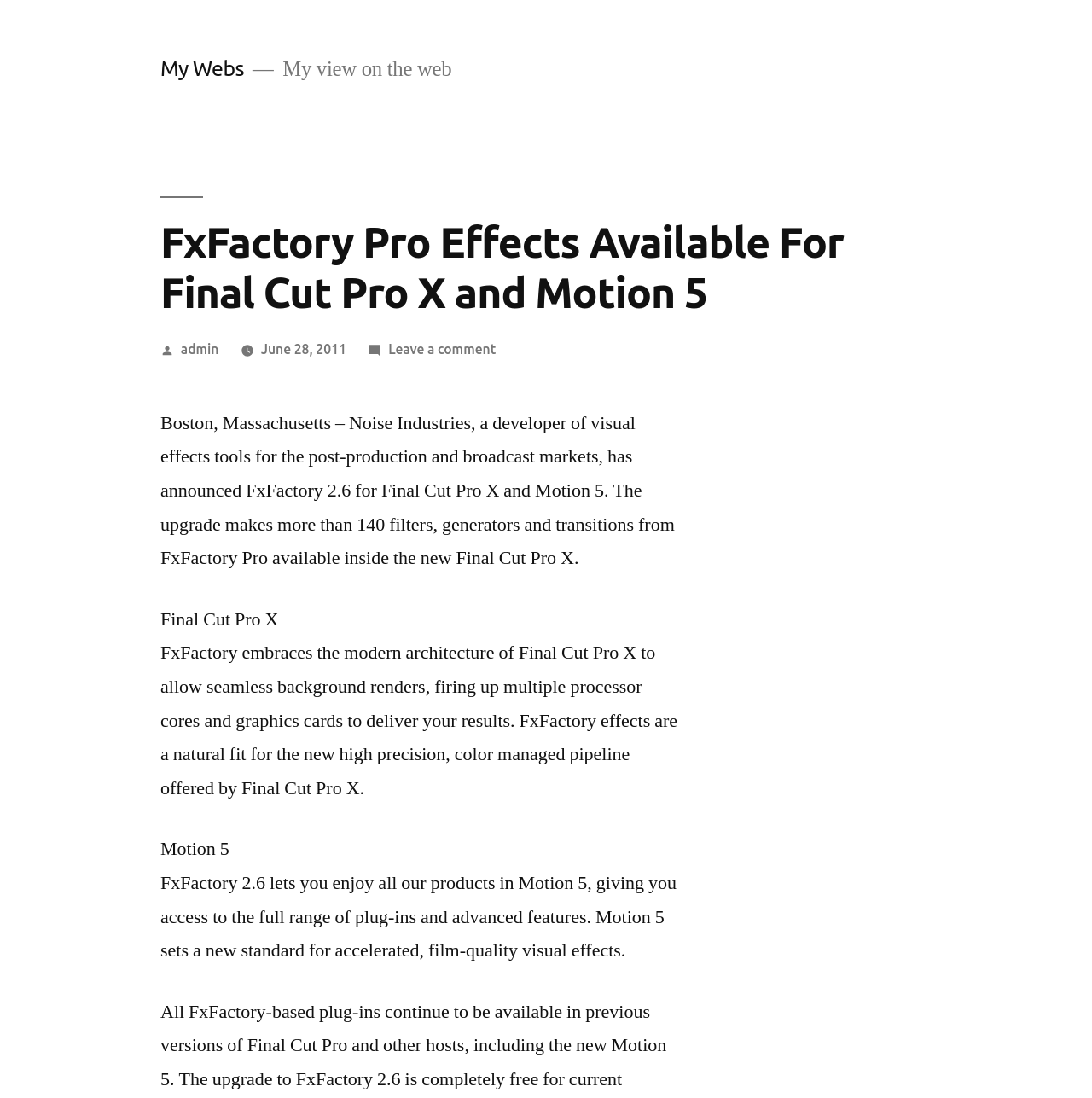Carefully observe the image and respond to the question with a detailed answer:
What is the location of the author?

The location of the author can be found in the text 'Boston, Massachusetts – Noise Industries, a developer of visual effects tools for the post-production and broadcast markets, has announced FxFactory 2.6 for Final Cut Pro X and Motion 5.'